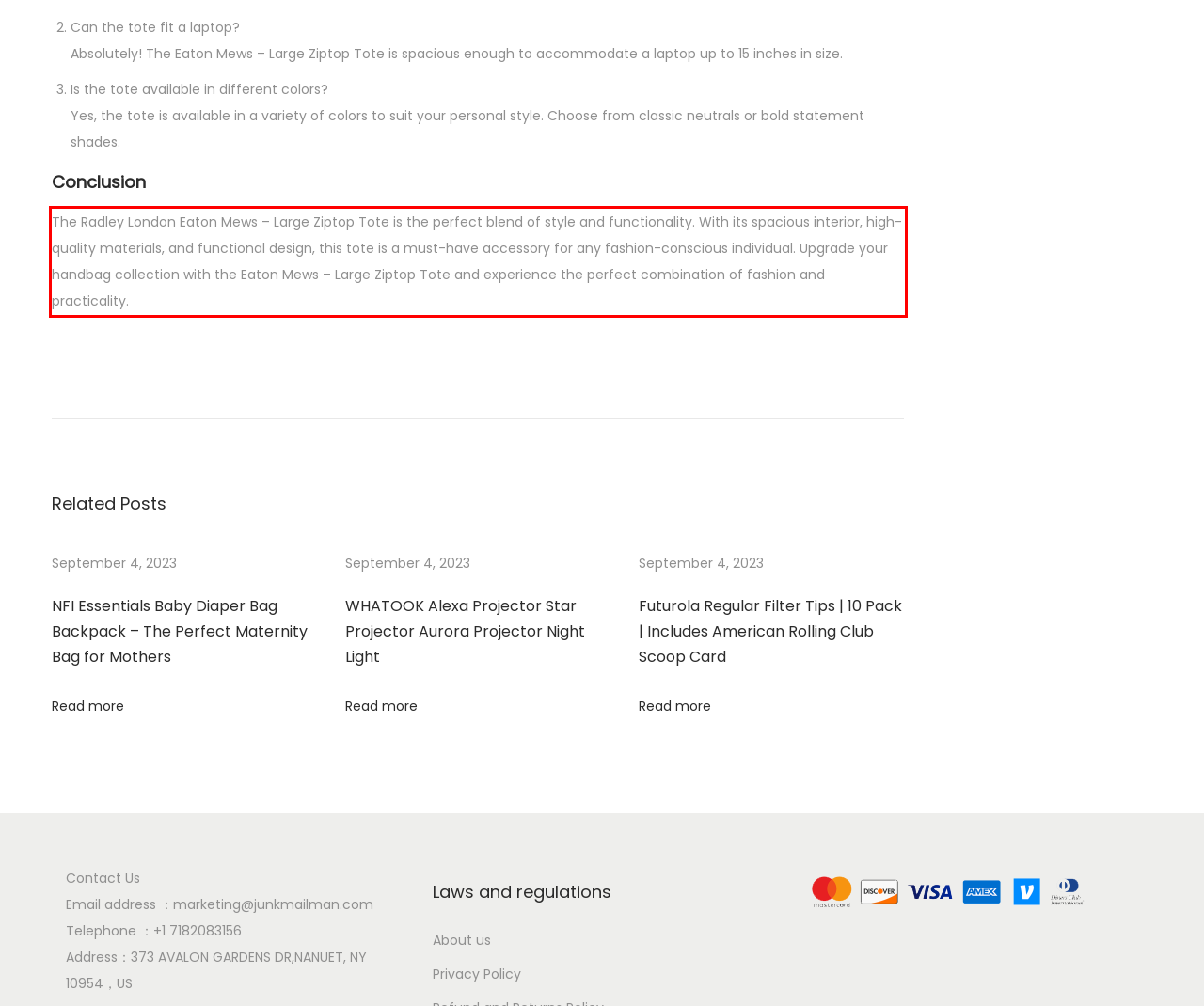You are given a screenshot with a red rectangle. Identify and extract the text within this red bounding box using OCR.

The Radley London Eaton Mews – Large Ziptop Tote is the perfect blend of style and functionality. With its spacious interior, high-quality materials, and functional design, this tote is a must-have accessory for any fashion-conscious individual. Upgrade your handbag collection with the Eaton Mews – Large Ziptop Tote and experience the perfect combination of fashion and practicality.